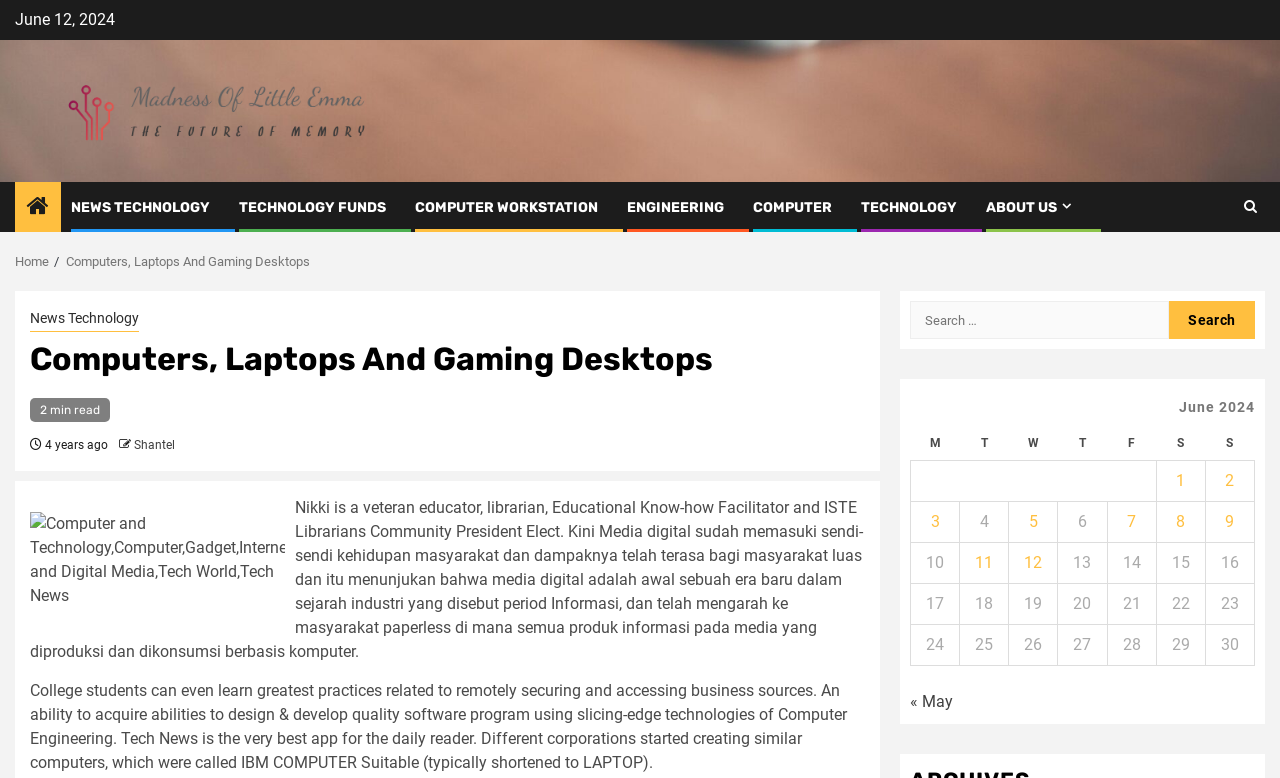Identify the bounding box coordinates of the region I need to click to complete this instruction: "Search for something".

[0.711, 0.387, 0.98, 0.436]